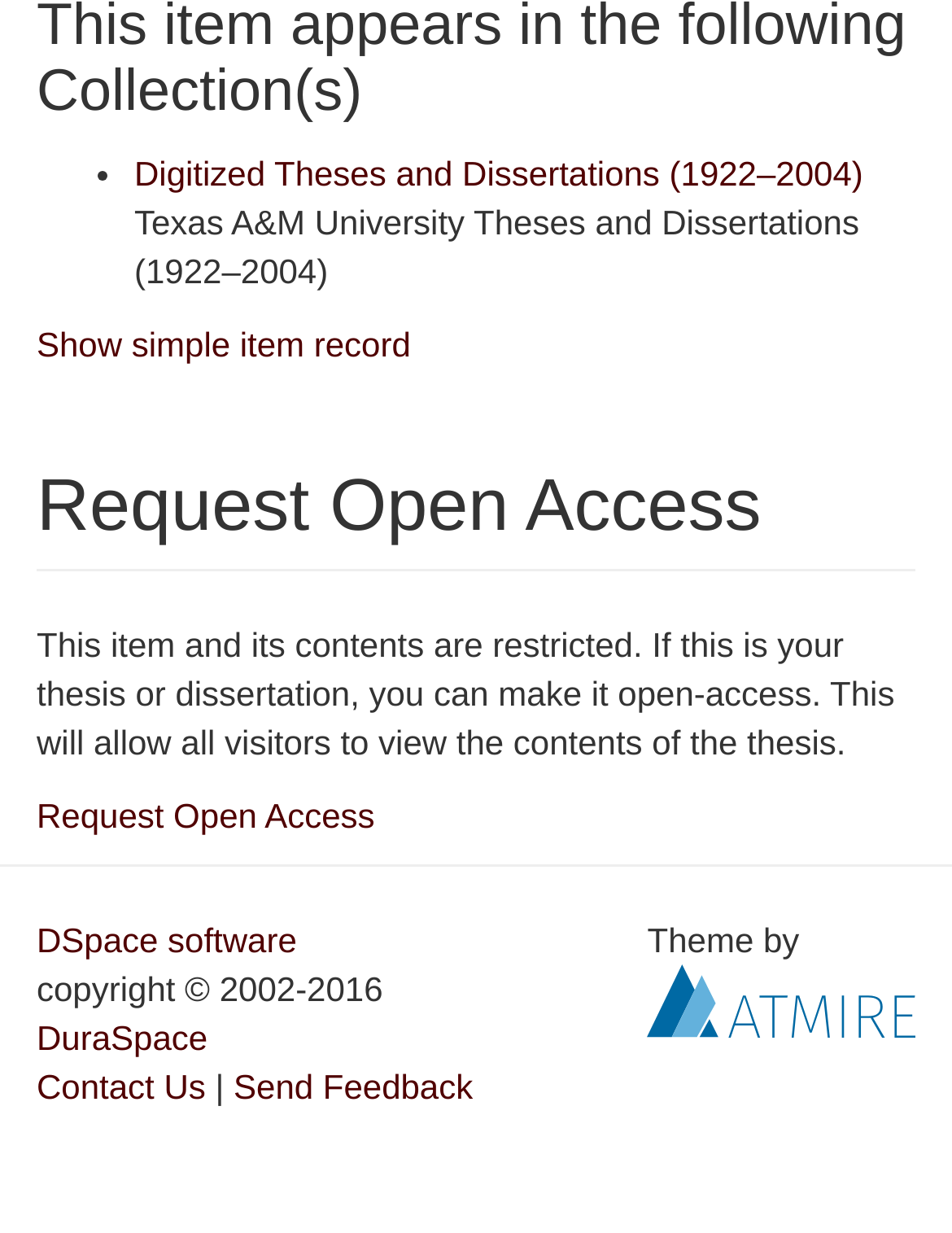Locate the bounding box of the UI element described by: "Show simple item record" in the given webpage screenshot.

[0.038, 0.263, 0.431, 0.295]